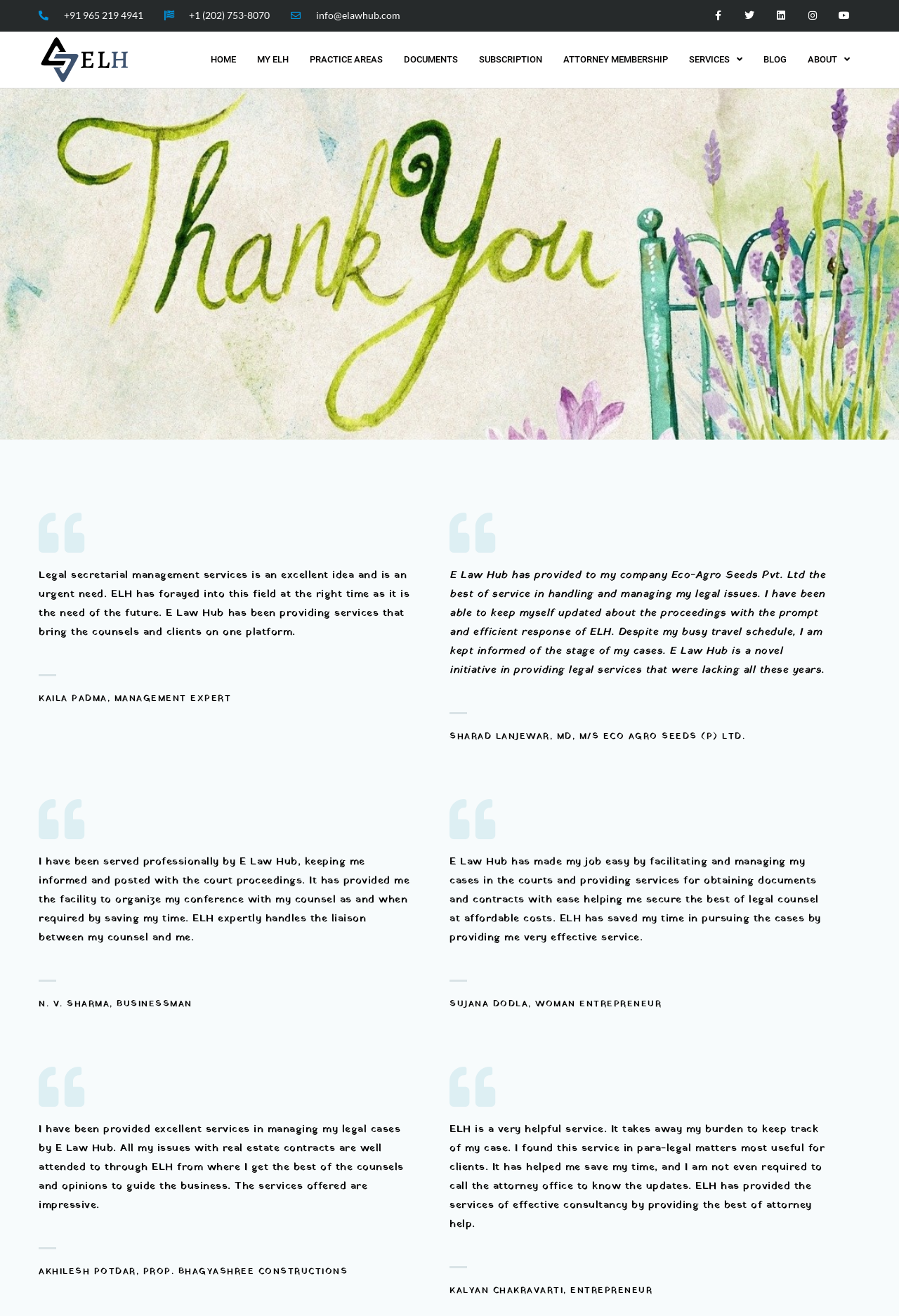Find the bounding box coordinates of the clickable area that will achieve the following instruction: "Click the 'Show More' button".

None